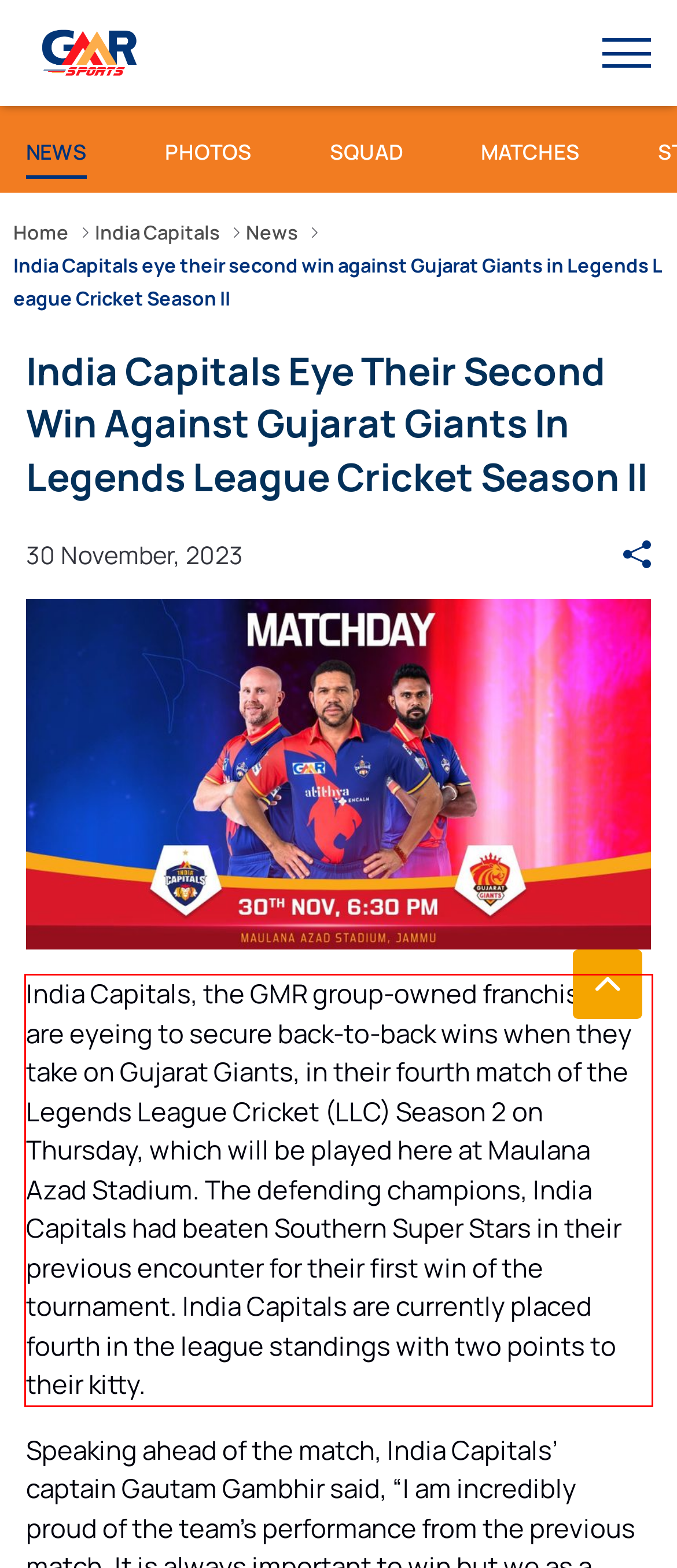By examining the provided screenshot of a webpage, recognize the text within the red bounding box and generate its text content.

India Capitals, the GMR group-owned franchisee, are eyeing to secure back-to-back wins when they take on Gujarat Giants, in their fourth match of the Legends League Cricket (LLC) Season 2 on Thursday, which will be played here at Maulana Azad Stadium. The defending champions, India Capitals had beaten Southern Super Stars in their previous encounter for their first win of the tournament. India Capitals are currently placed fourth in the league standings with two points to their kitty.